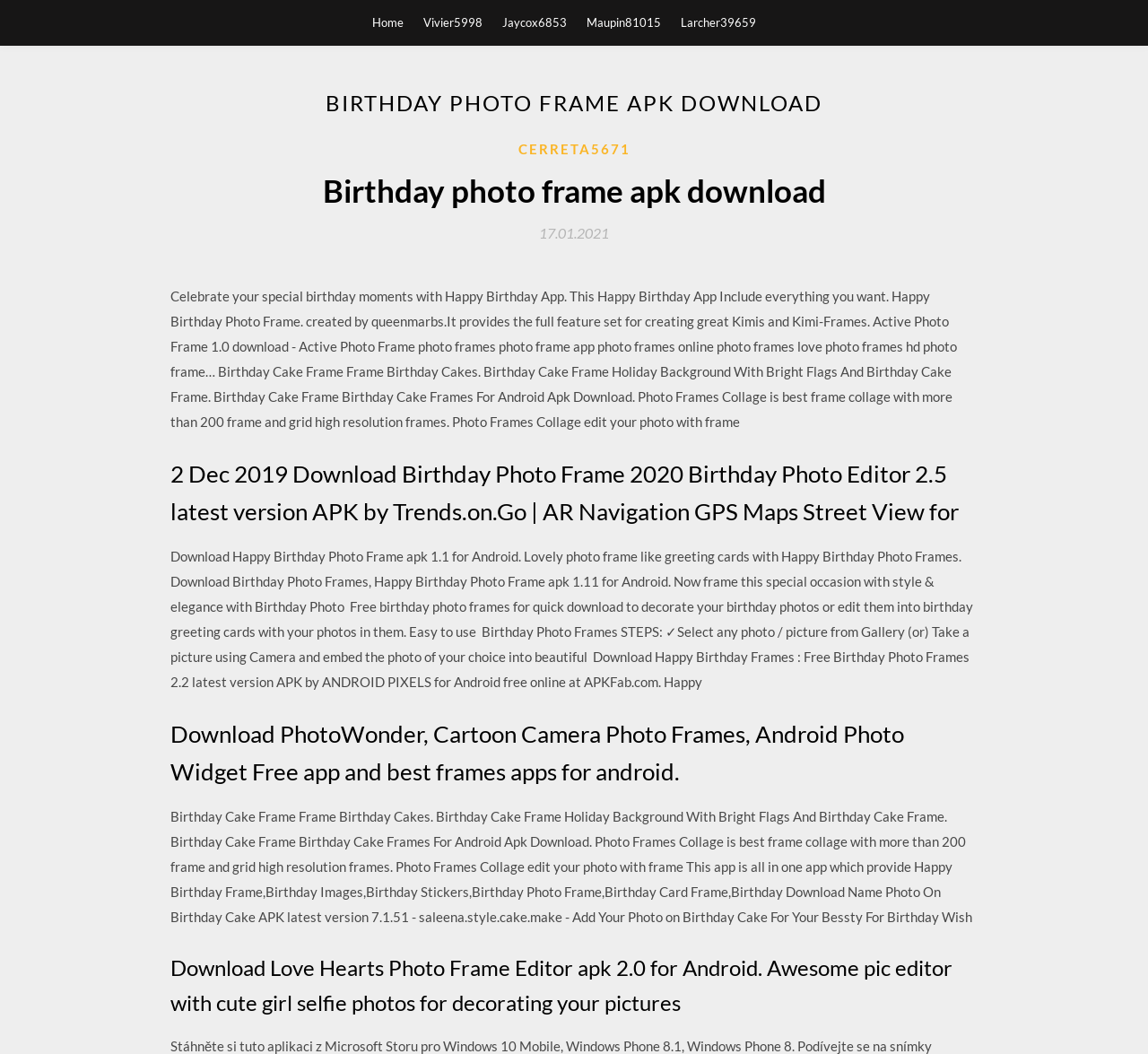Please look at the image and answer the question with a detailed explanation: What is the common theme among the apps mentioned on this webpage?

All the apps mentioned on this webpage are related to birthday photo frames, which suggests that the common theme among them is to provide users with a way to create and customize birthday photos with various frames and effects.